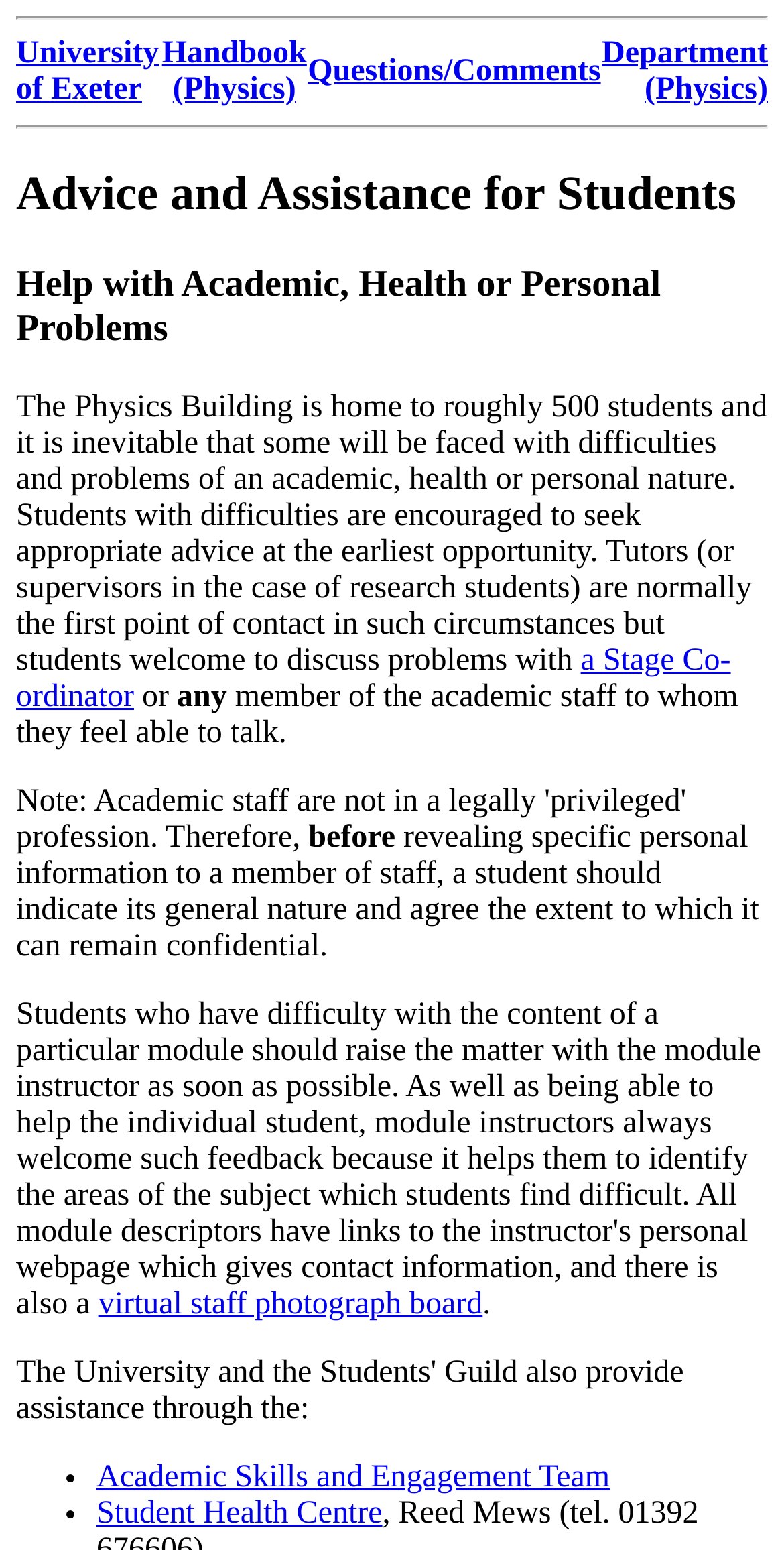Explain the webpage in detail.

The webpage is about "Advice and Assistance for Students" at the University of Exeter, specifically for Physics students. At the top, there is a horizontal separator, followed by a table with four column headers: "University of Exeter", "Handbook (Physics)", "Questions/Comments", and "Department (Physics)". Each column header has a corresponding link.

Below the table, there is another horizontal separator, followed by two headings: "Advice and Assistance for Students" and "Help with Academic, Health or Personal Problems". The webpage then provides a paragraph of text explaining that students may face difficulties and are encouraged to seek advice from their tutors or supervisors. The text also mentions that students can discuss problems with any member of the academic staff.

There are several links and pieces of text scattered throughout the webpage. One link is to "a Stage Co-ordinator", and another is to a "virtual staff photograph board". There are also two bullet points, each with a link: one to the "Academic Skills and Engagement Team" and another to the "Student Health Centre". Overall, the webpage appears to be a resource for Physics students at the University of Exeter, providing information and links to support services for academic, health, or personal problems.